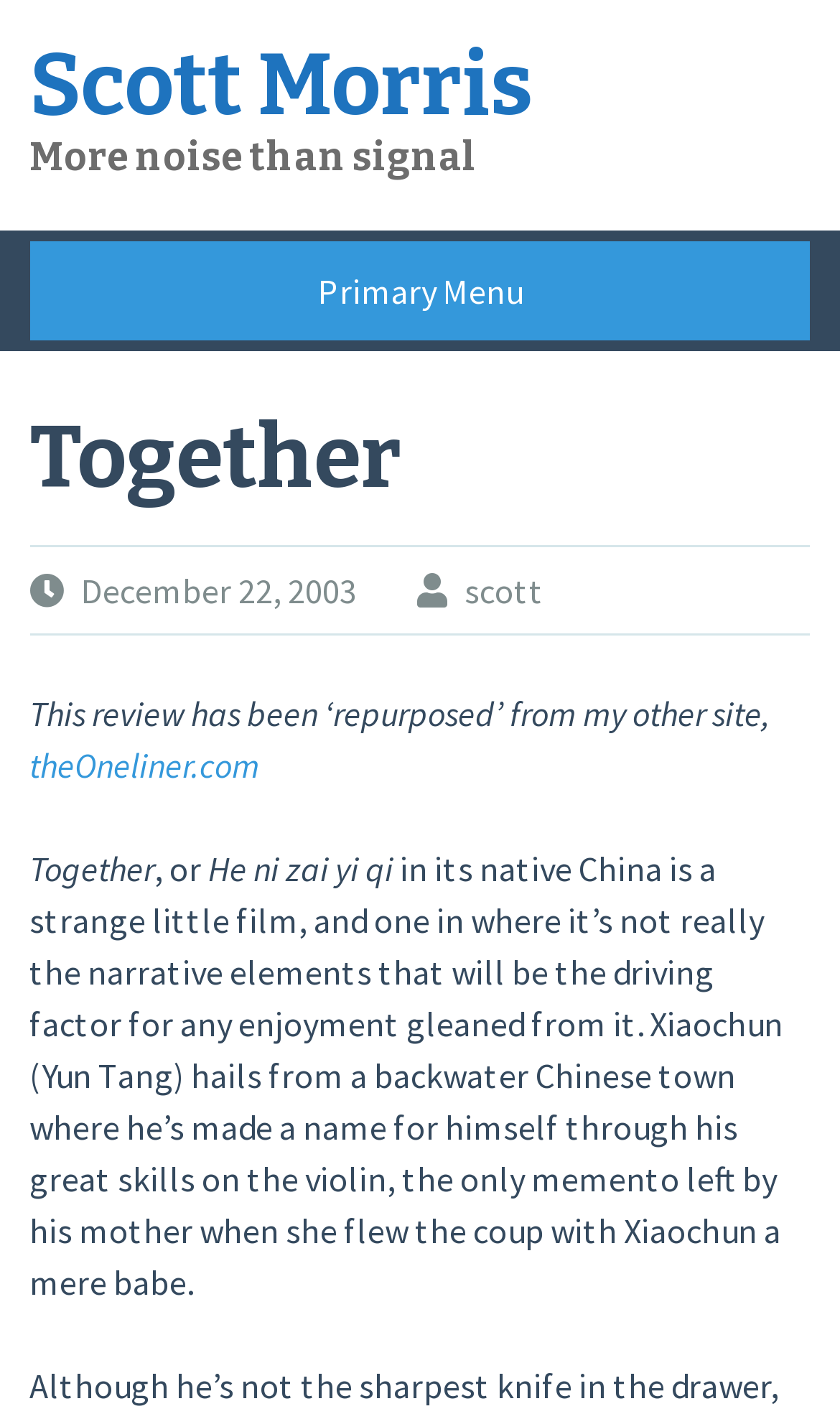What is the name of the main character in the film?
Based on the image, provide a one-word or brief-phrase response.

Xiaochun